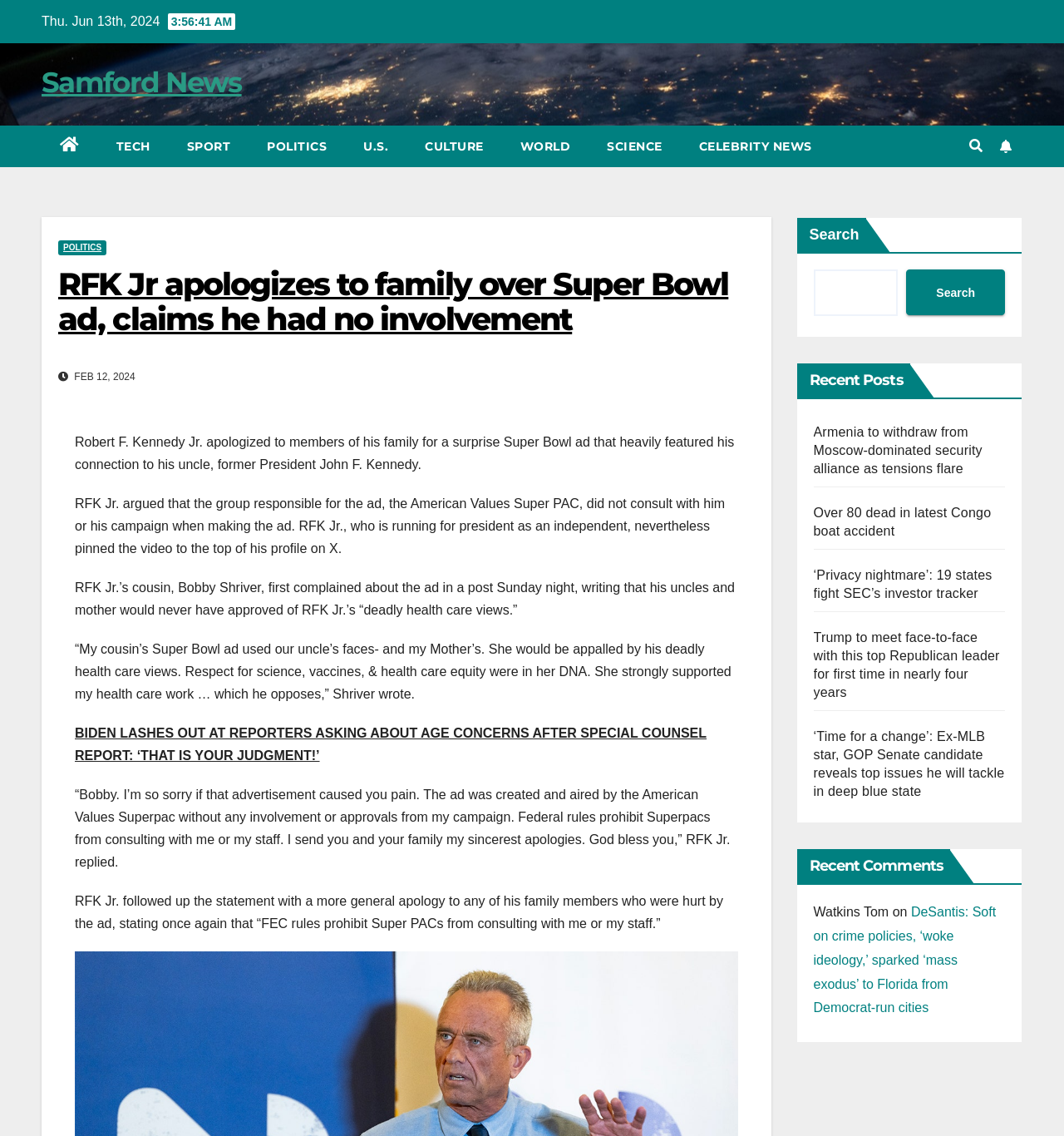Identify the bounding box coordinates of the element that should be clicked to fulfill this task: "Click on the 'POLITICS' link". The coordinates should be provided as four float numbers between 0 and 1, i.e., [left, top, right, bottom].

[0.234, 0.111, 0.324, 0.147]